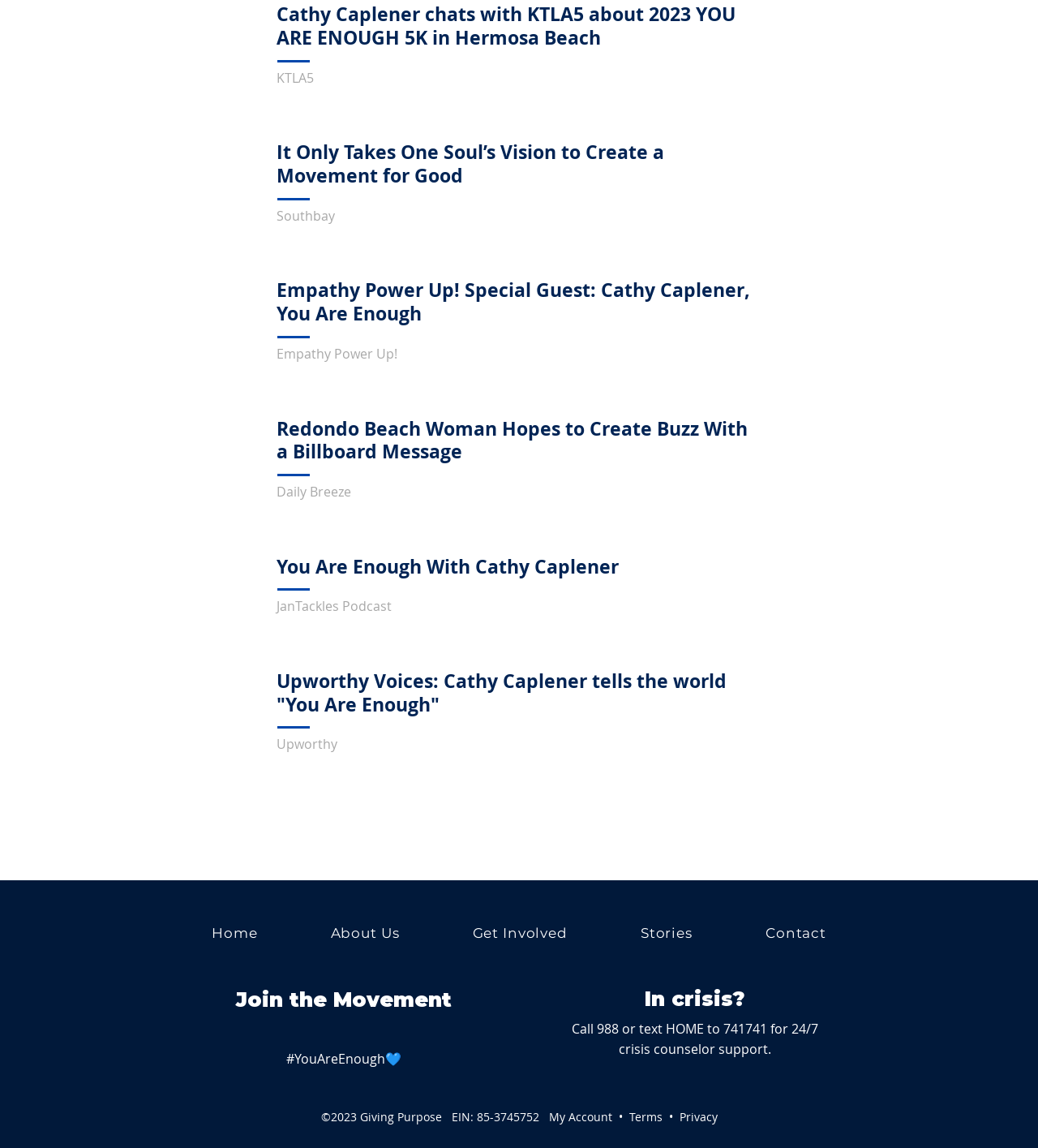What is the name of the organization?
Analyze the image and deliver a detailed answer to the question.

I found the answer by looking at the footer section of the webpage, where it says '©2023 Giving Purpose  EIN: 85-3745752 '. This suggests that Giving Purpose is the name of the organization.